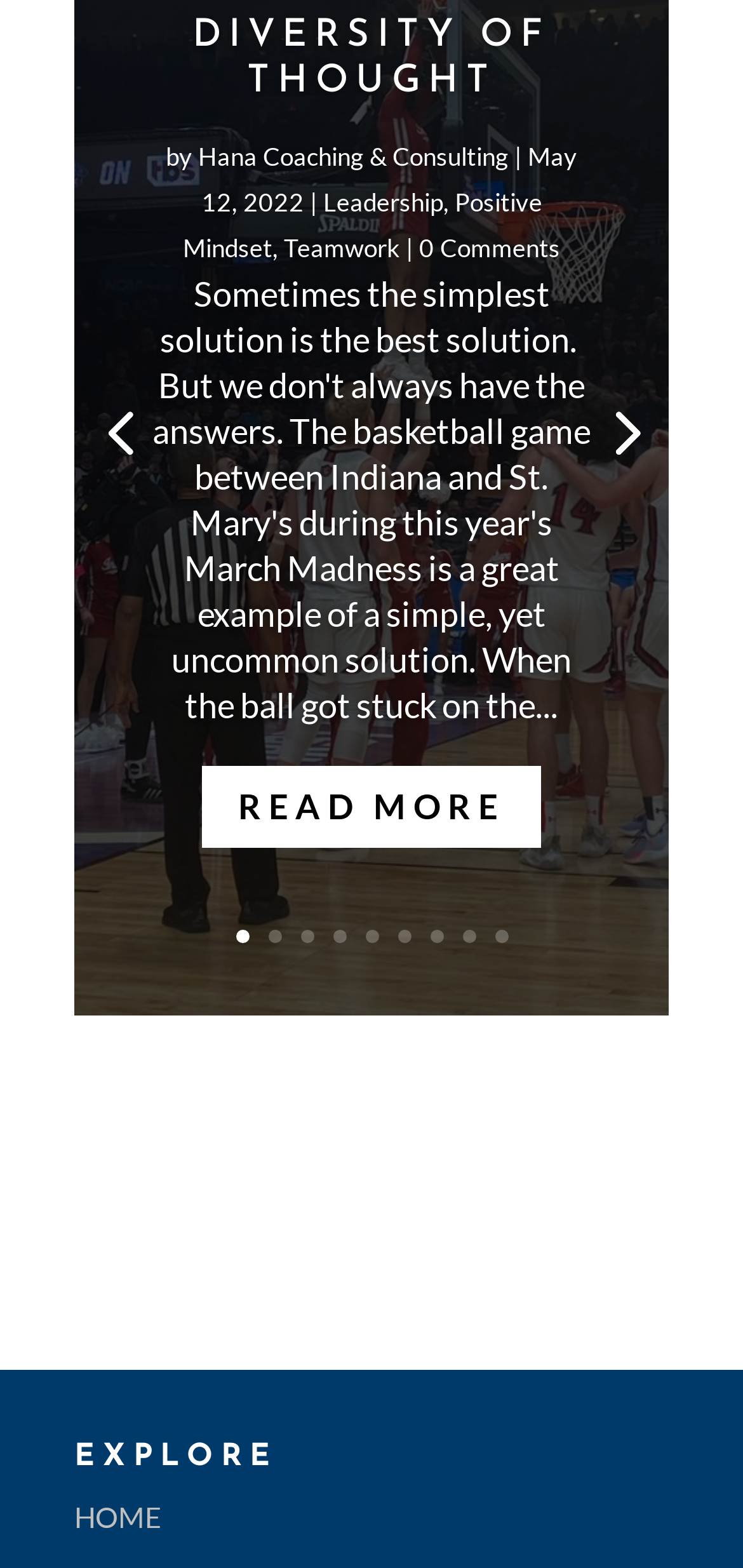Determine the bounding box coordinates of the clickable element to complete this instruction: "Read about Asia - Pacific region". Provide the coordinates in the format of four float numbers between 0 and 1, [left, top, right, bottom].

None